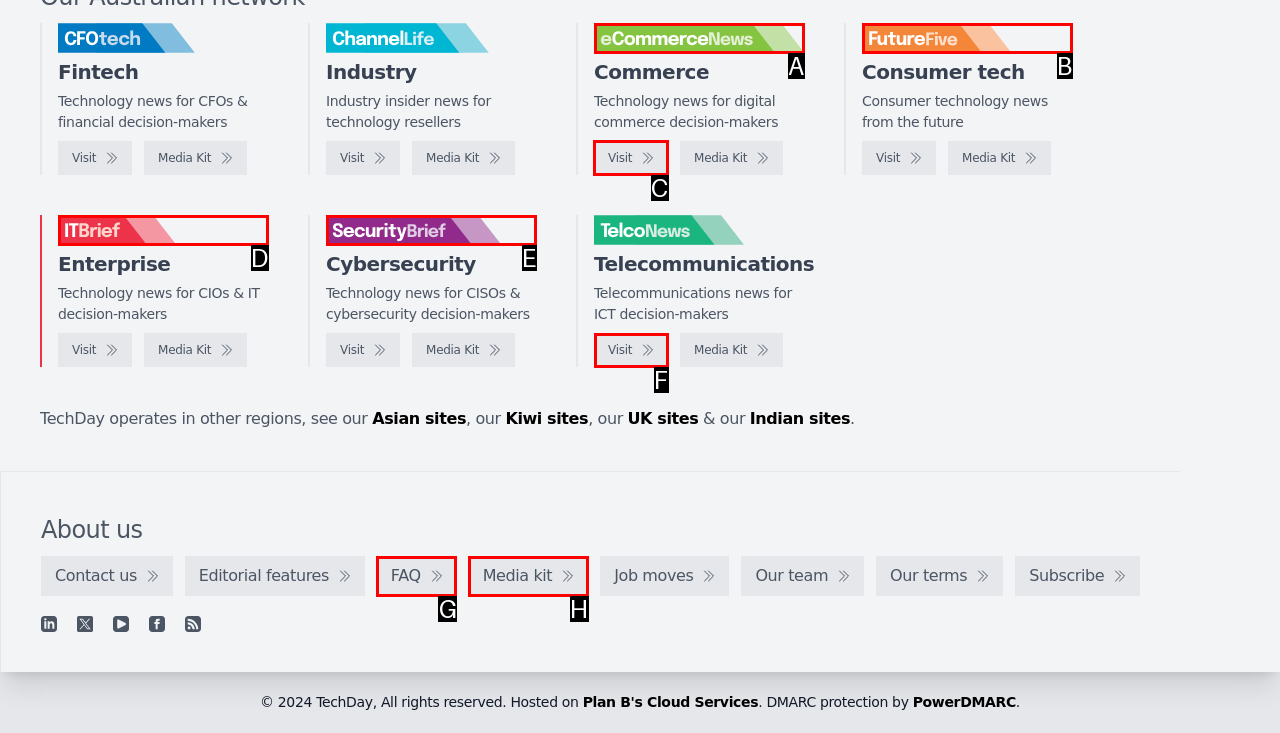Figure out which option to click to perform the following task: Check out eCommerceNews
Provide the letter of the correct option in your response.

C